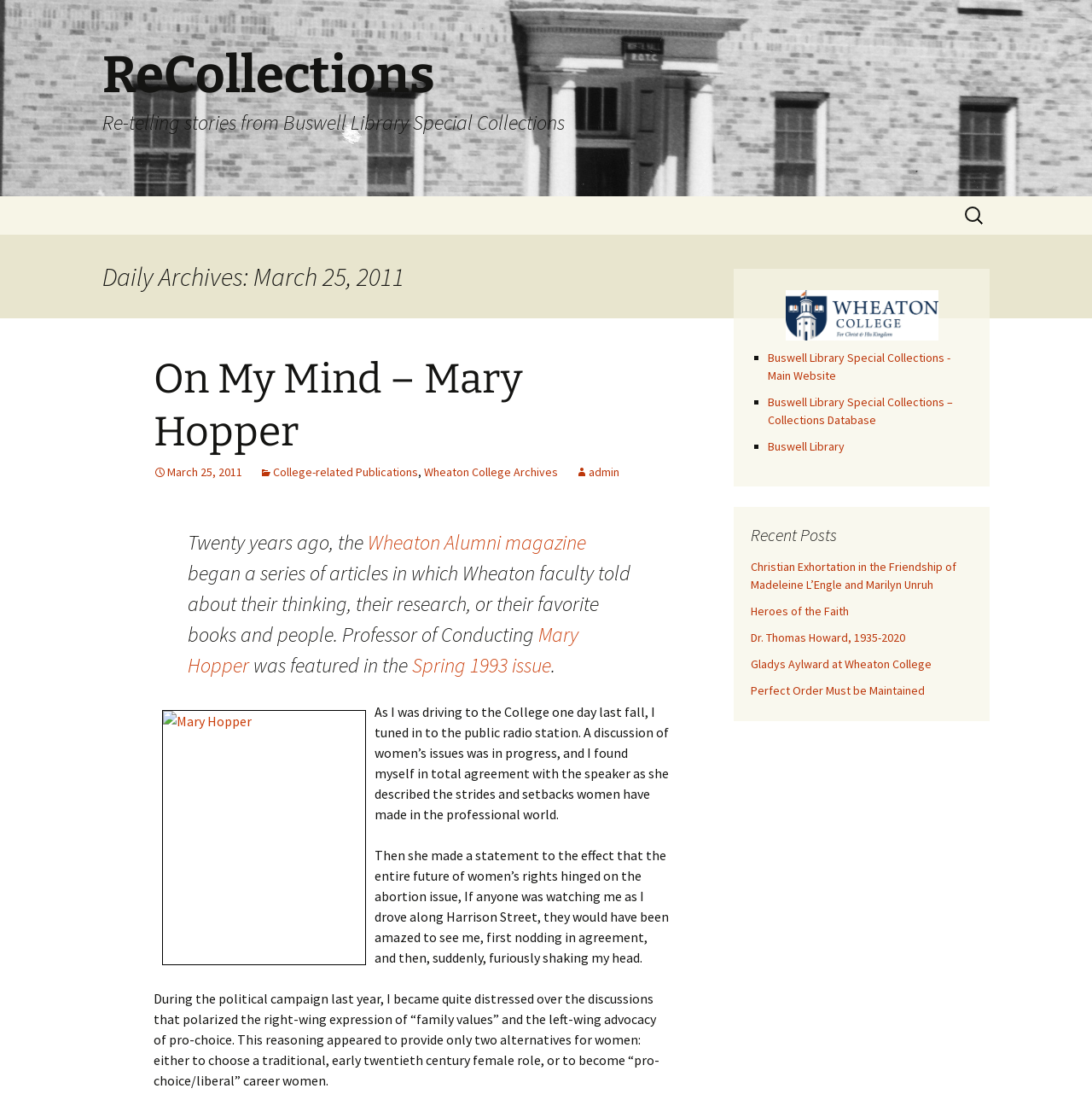Respond to the question with just a single word or phrase: 
What is the date mentioned in the article?

March 25, 2011